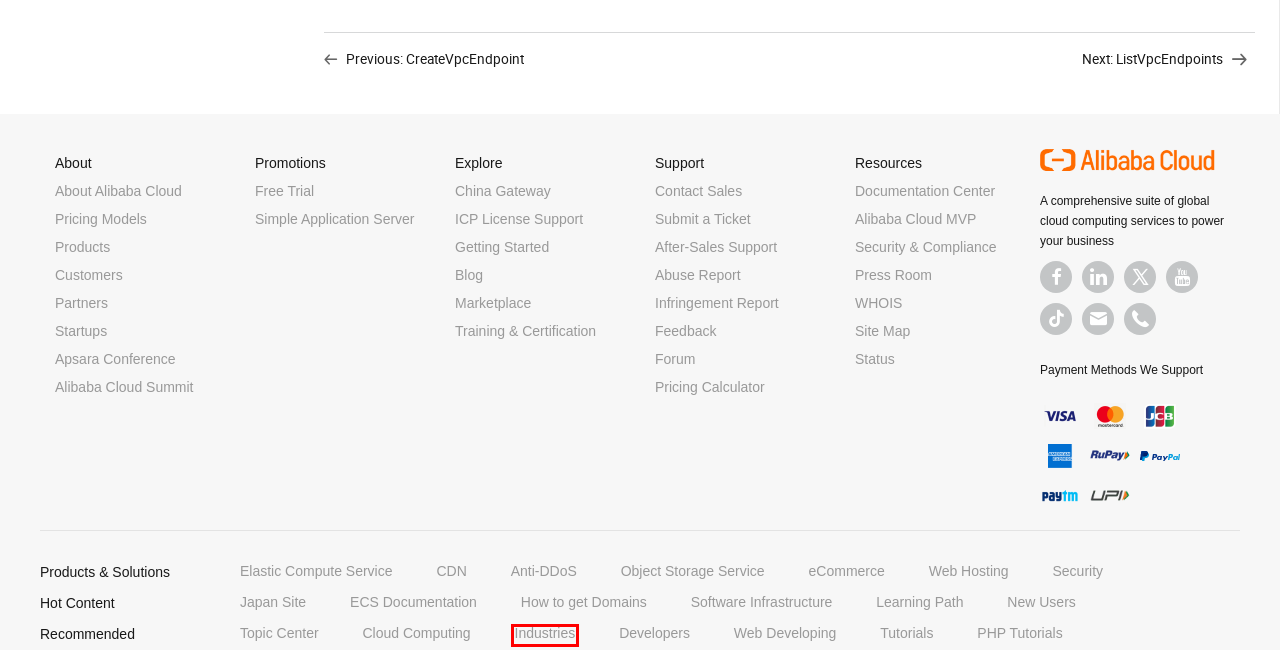Observe the provided screenshot of a webpage that has a red rectangle bounding box. Determine the webpage description that best matches the new webpage after clicking the element inside the red bounding box. Here are the candidates:
A. The Simple Application Server of Replacing Vps-Alibaba Cloud
B. Alibaba Cloud Sitemap
C. Alibaba Cloud Academy
D. Alibaba Cloud Products and Cloud Computing Services
E. ICP Registration Support - Alibaba Cloud
F. Programming Language & Operating System You Should Know to Be A Developer - Alibaba Cloud
G. Alibaba Cloud Product Price Calculator - Alibaba Cloud
H. Learn the Latest News of Different Industries and Bring Your Business to Success - Alibaba Cloud

H